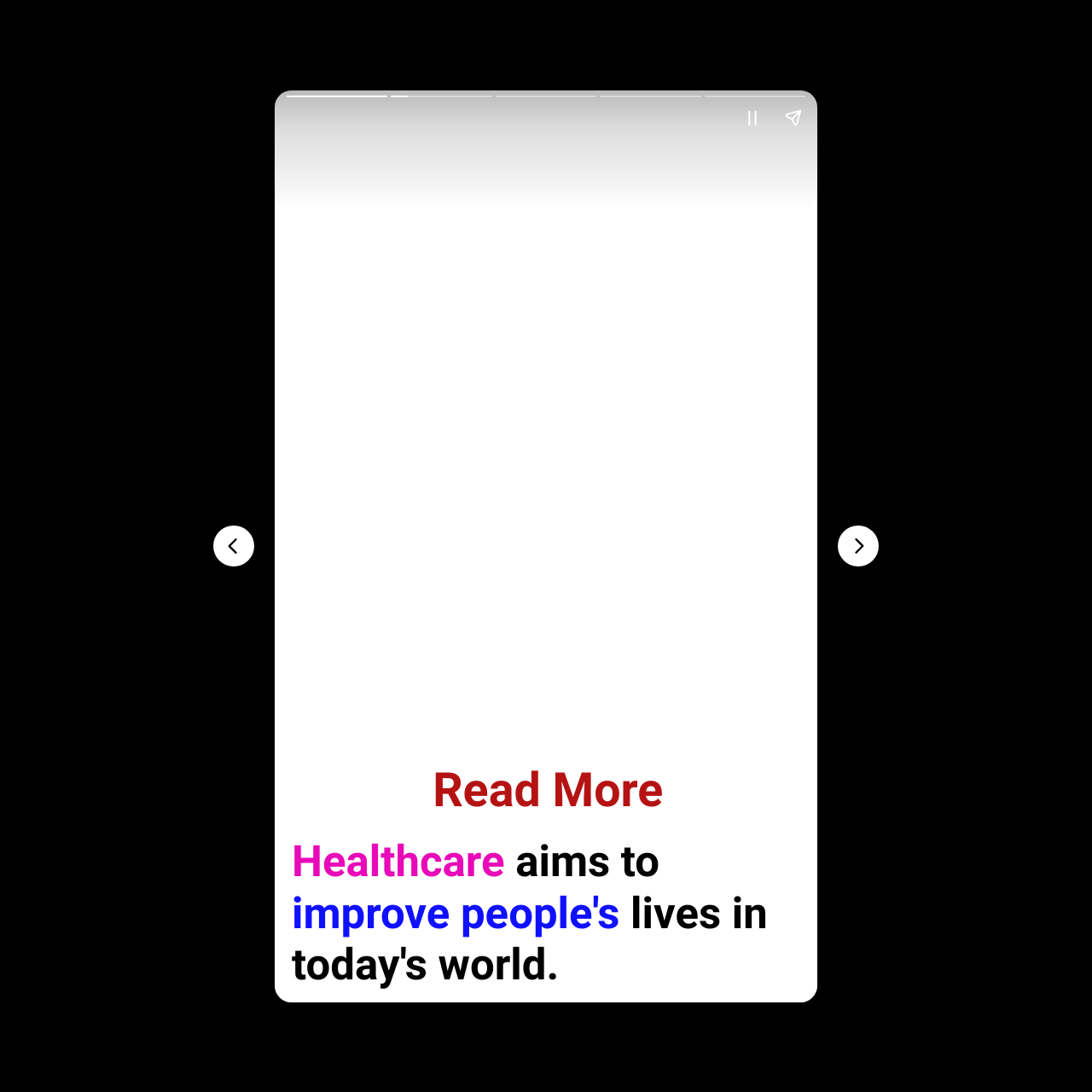What is the background element that covers the entire webpage?
Please look at the screenshot and answer using one word or phrase.

Canvas